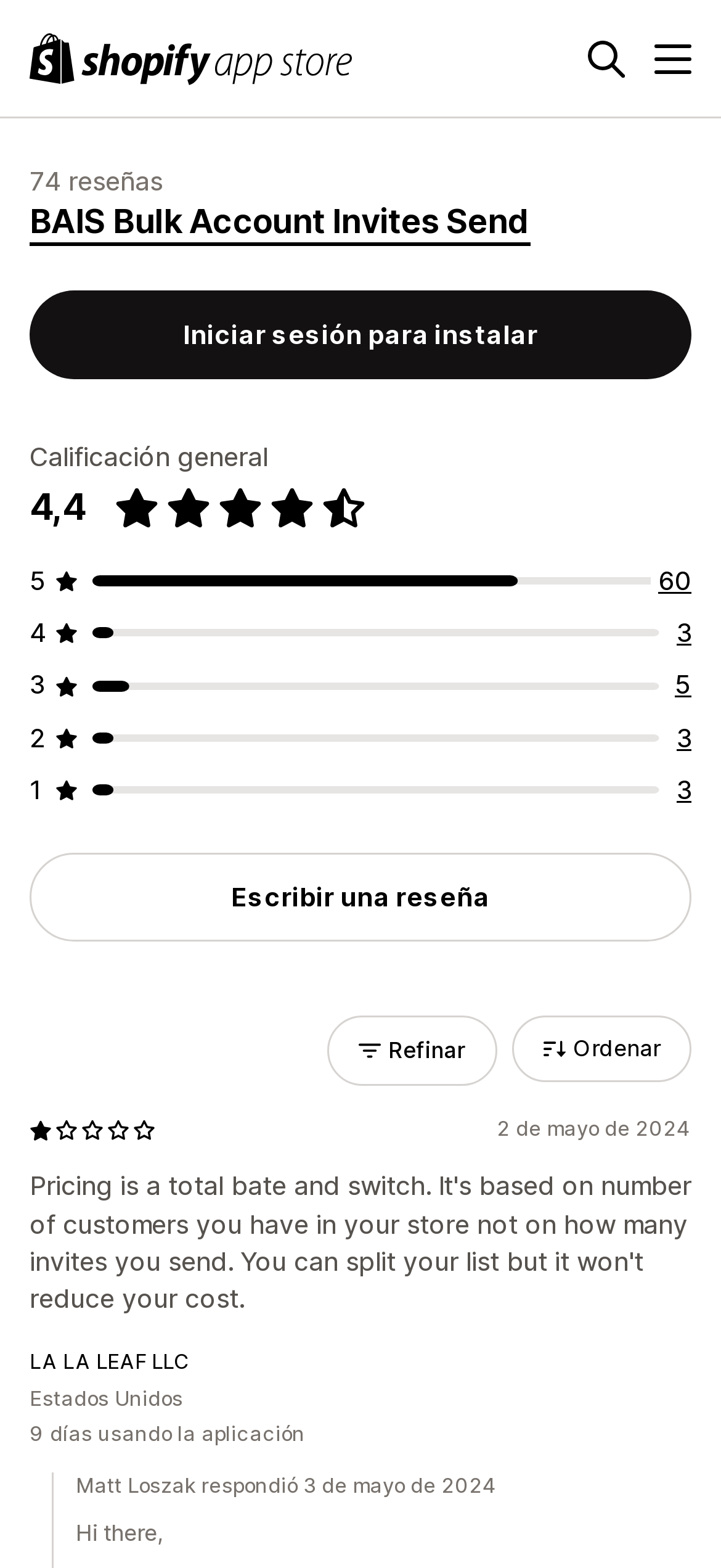What is the name of the company that developed the application?
From the details in the image, provide a complete and detailed answer to the question.

I found the name of the company by looking at the text 'LA LA LEAF LLC' which is located near the bottom of the page, above the review section.